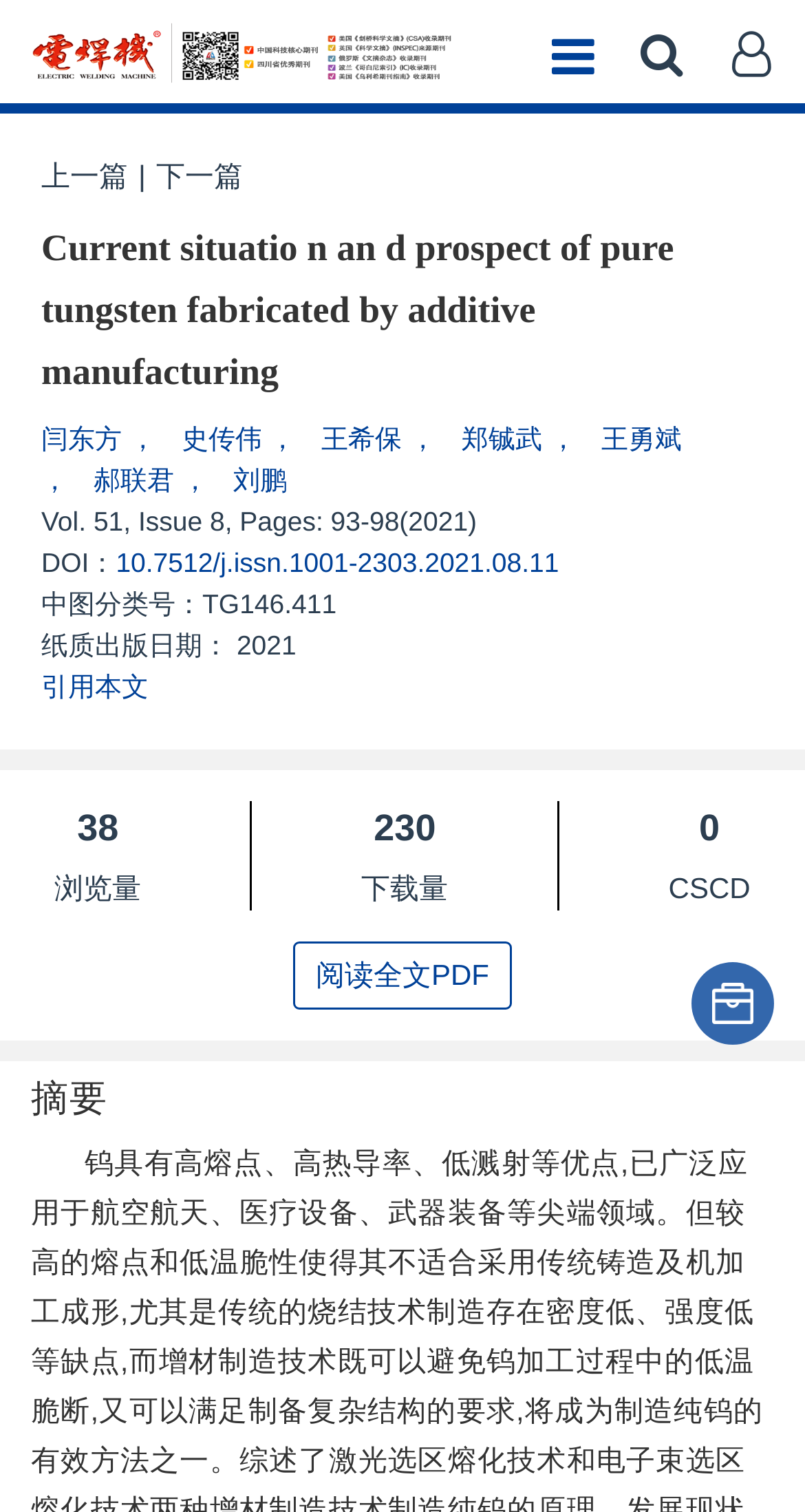How many times has the article been viewed?
Provide a concise answer using a single word or phrase based on the image.

38